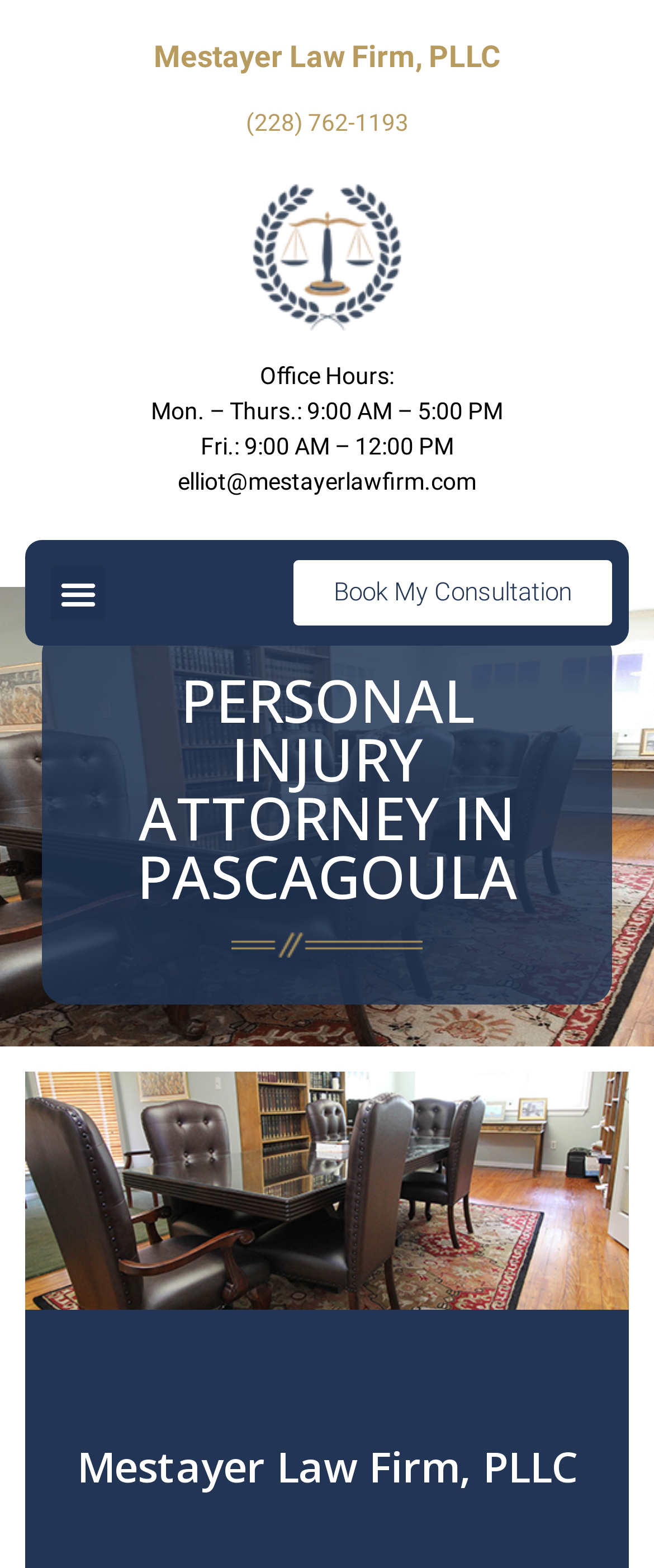Can you find and provide the main heading text of this webpage?

PERSONAL INJURY ATTORNEY IN PASCAGOULA